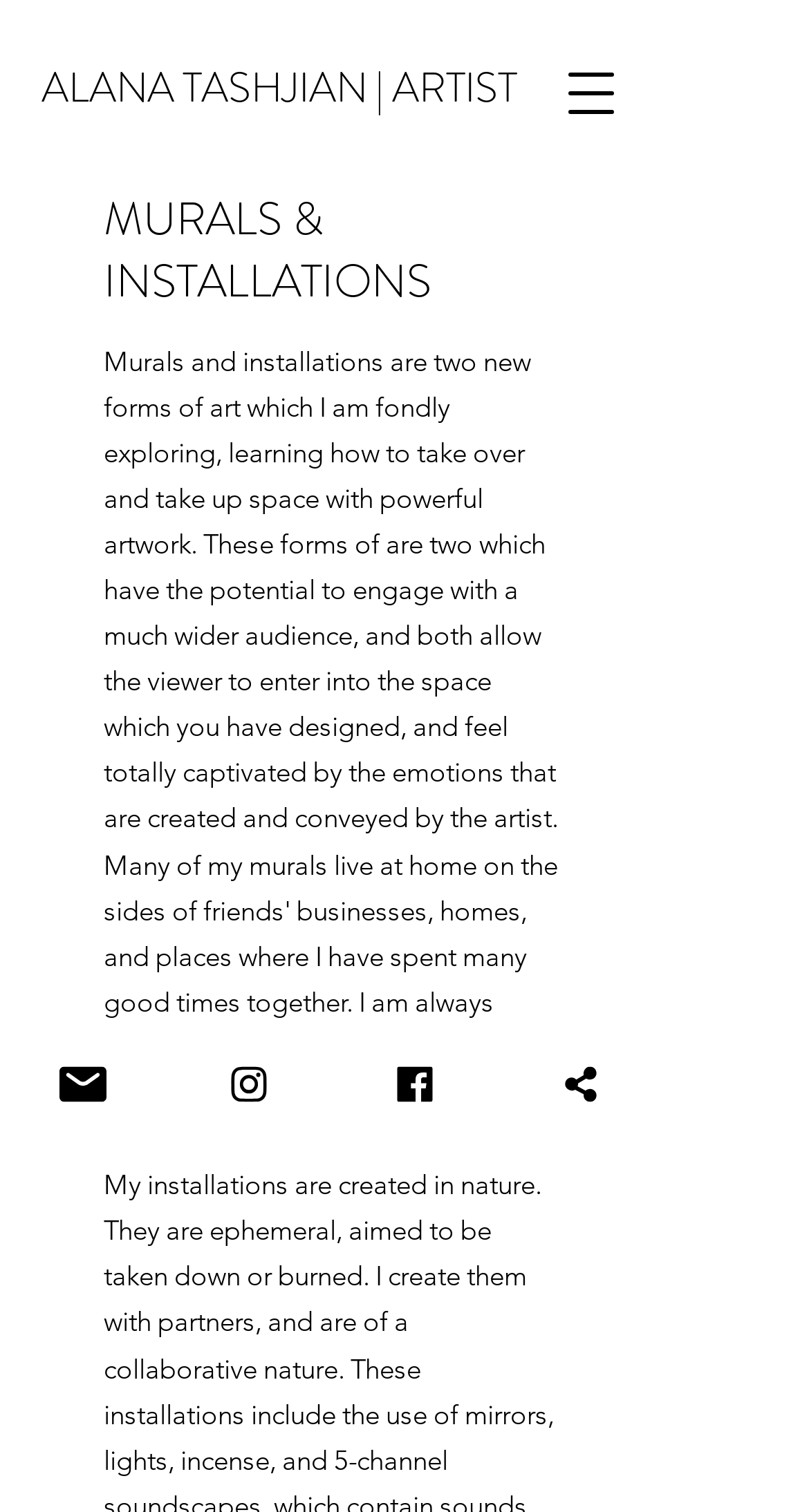Describe all the key features and sections of the webpage thoroughly.

The webpage is dedicated to showcasing the murals and installations of Alana Tashjian, an artist. At the top left of the page, there is a link to the artist's name, "ALANA TASHJIAN | ARTIST". Next to it, on the top right, is a button to open a navigation menu. 

Below the navigation button, a prominent heading "MURALS & INSTALLATIONS" is displayed, taking up a significant portion of the page's width. 

On the bottom left of the page, there are four links: "Email", "Instagram", "Facebook", and "Custom action". Each link is accompanied by a small image, likely an icon representing the respective platform. These links are aligned horizontally, with "Email" on the far left and "Custom action" on the far right.